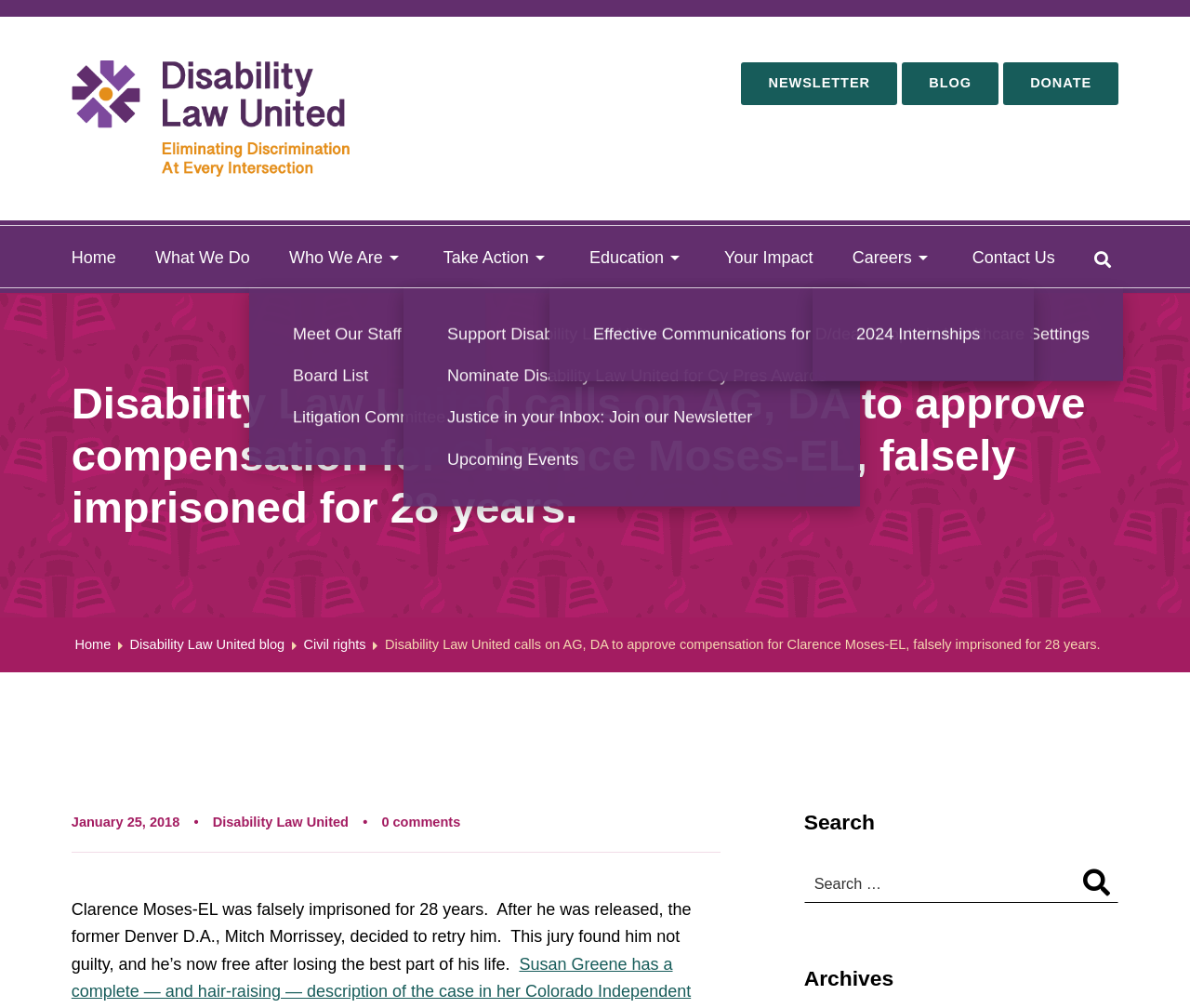What is the purpose of the search bar?
Look at the image and answer with only one word or phrase.

To search the website